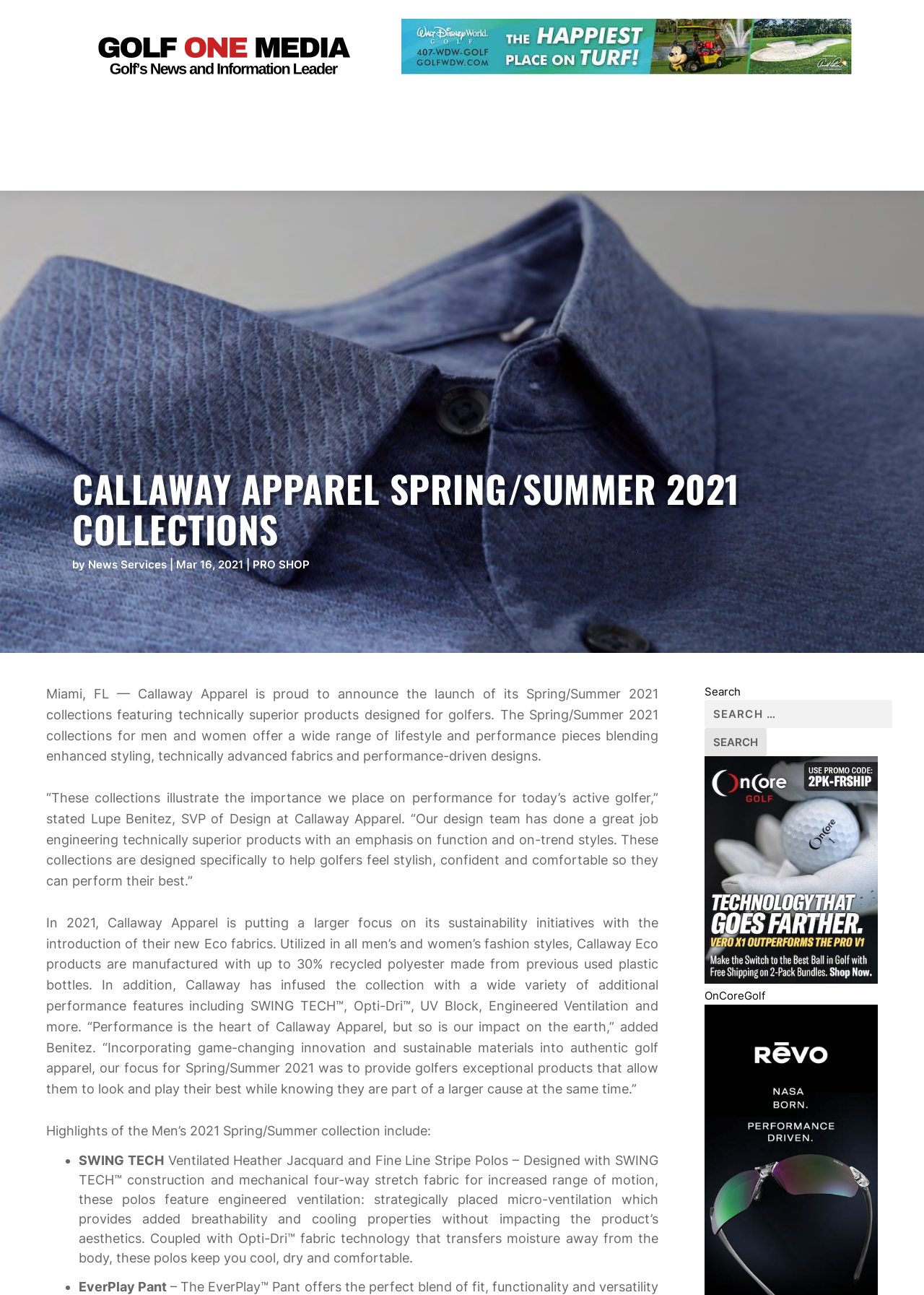Detail the various sections and features present on the webpage.

The webpage is about Callaway Apparel's Spring/Summer 2021 collections, featuring technically superior products designed for golfers. At the top left, there is a link to "GOLF ONE MEDIA" accompanied by an image with the same name. To the right of this, there is a banner advertisement "WDW_Golf_728" with an image.

Below the banner, there is a navigation menu with links to various sections, including "PRO NEWS", "WHERE TO PLAY", "BUSINESS", "PRO SHOP", "LIFESTYLE", "NEWS", "ARCHIVES", and "ABOUT US 3". The menu is followed by a button with the label "U".

The main content of the webpage is divided into sections. The first section has a heading "CALLAWAY APPAREL SPRING/SUMMER 2021 COLLECTIONS" and a subheading "by News Services" with a date "Mar 16, 2021". Below this, there is a paragraph of text describing the Spring/Summer 2021 collections, highlighting their features and benefits.

The next section features a quote from Lupe Benitez, SVP of Design at Callaway Apparel, discussing the importance of performance and style in the collections. This is followed by another section describing the sustainability initiatives of Callaway Apparel, including the use of Eco fabrics made from recycled polyester.

The webpage then highlights the features of the Men's 2021 Spring/Summer collection, including ventilated polos and the EverPlay Pant. To the right of this section, there is a search bar with a button labeled "Search". Below the search bar, there is a figure with an image from OnCoreGolf, accompanied by a figcaption.

Overall, the webpage is well-organized, with clear headings and concise text, making it easy to navigate and understand the content.